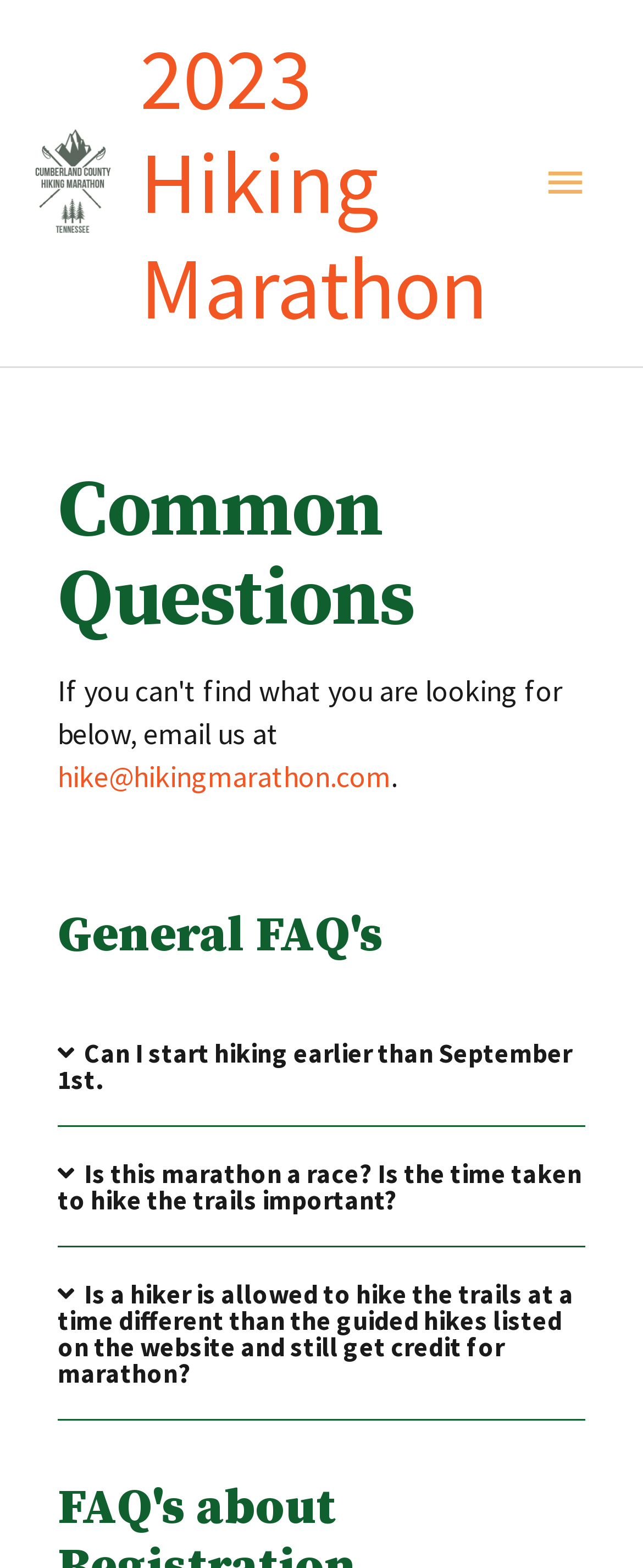Given the webpage screenshot and the description, determine the bounding box coordinates (top-left x, top-left y, bottom-right x, bottom-right y) that define the location of the UI element matching this description: hike@hikingmarathon.com

[0.09, 0.483, 0.608, 0.508]